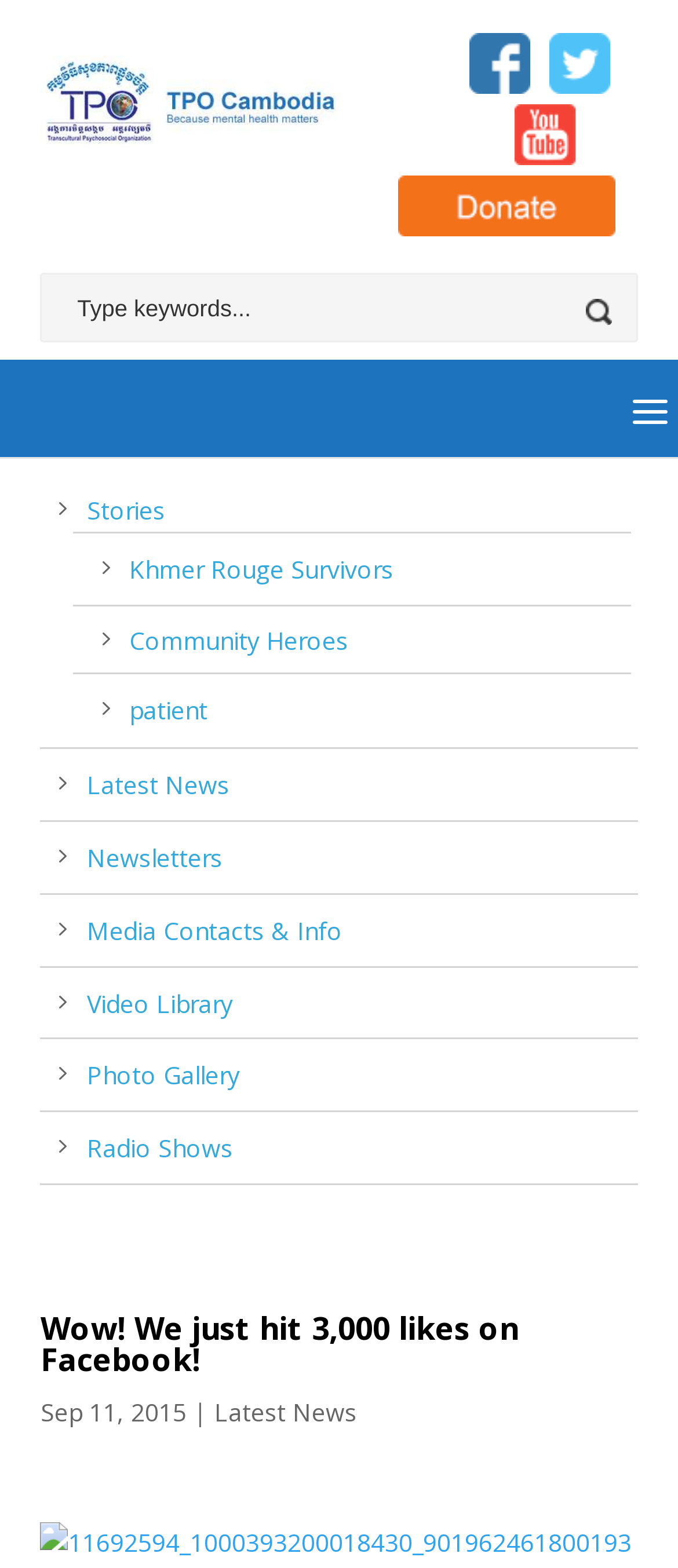Identify the coordinates of the bounding box for the element described below: "Khmer Rouge Survivors". Return the coordinates as four float numbers between 0 and 1: [left, top, right, bottom].

[0.191, 0.352, 0.581, 0.373]